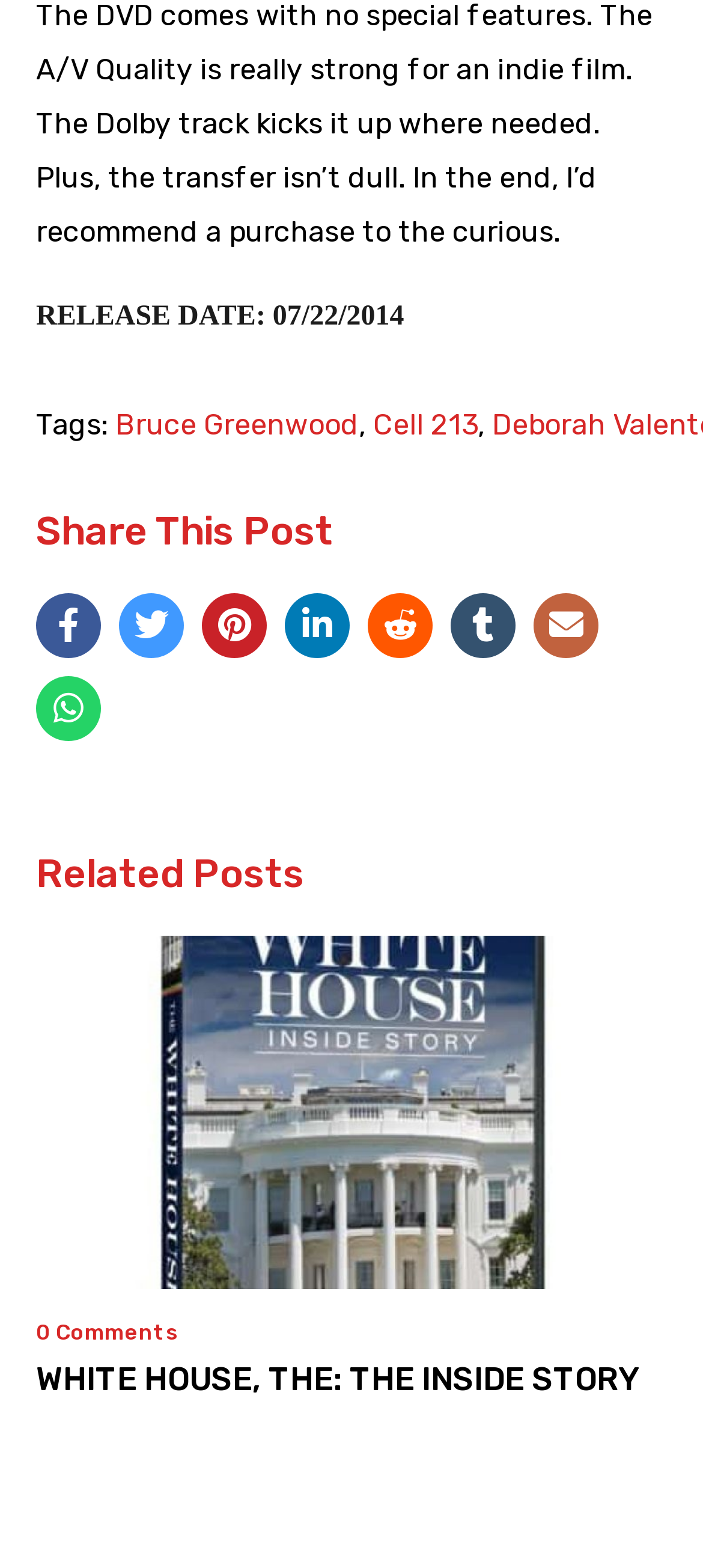What are the tags of the movie?
Carefully examine the image and provide a detailed answer to the question.

The tags of the movie can be found in the static text element 'Tags:' followed by the link elements 'Bruce Greenwood' and 'Cell 213' located at the top of the webpage.